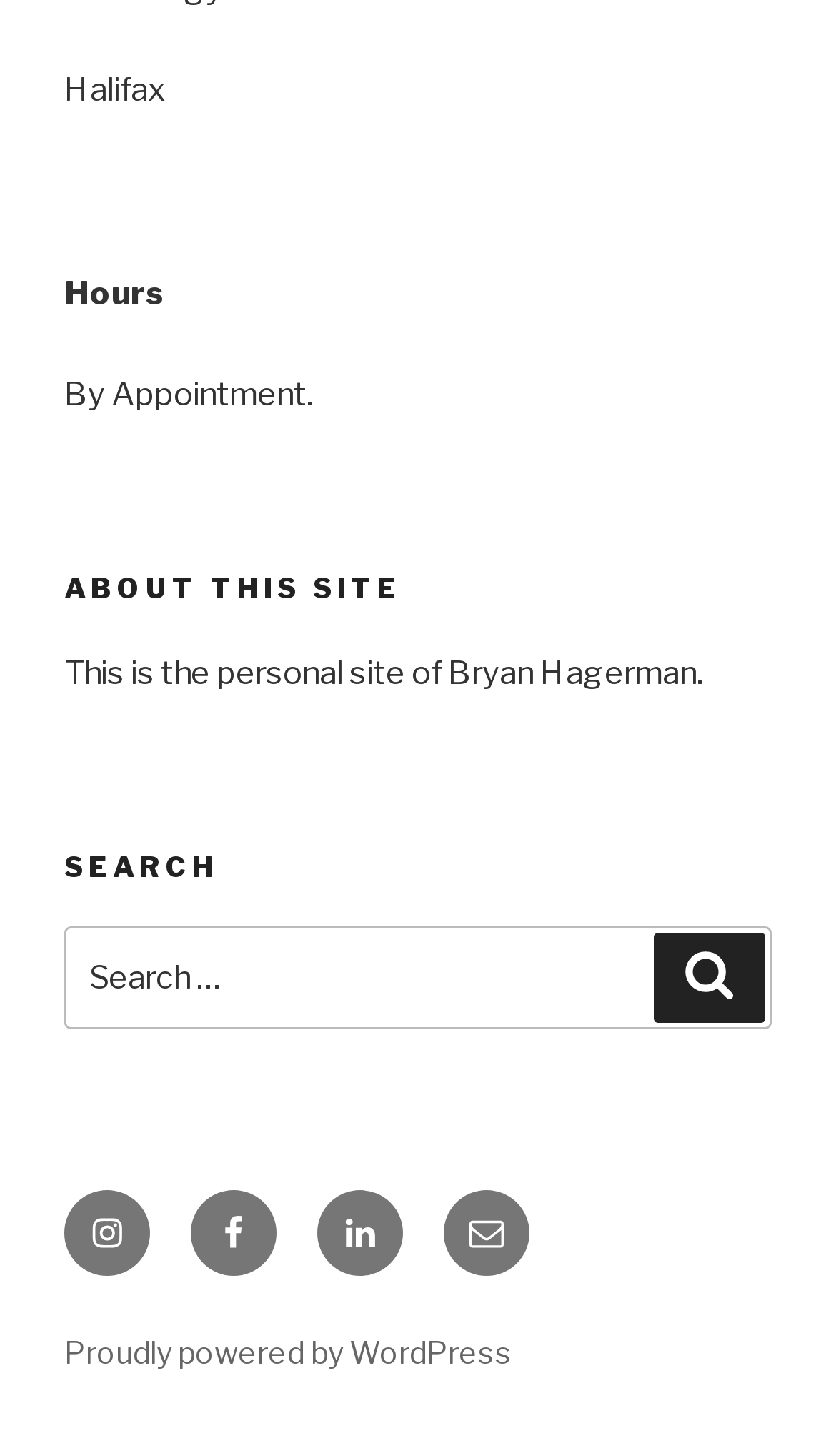Find the bounding box coordinates for the HTML element described in this sentence: "Search". Provide the coordinates as four float numbers between 0 and 1, in the format [left, top, right, bottom].

[0.782, 0.641, 0.915, 0.703]